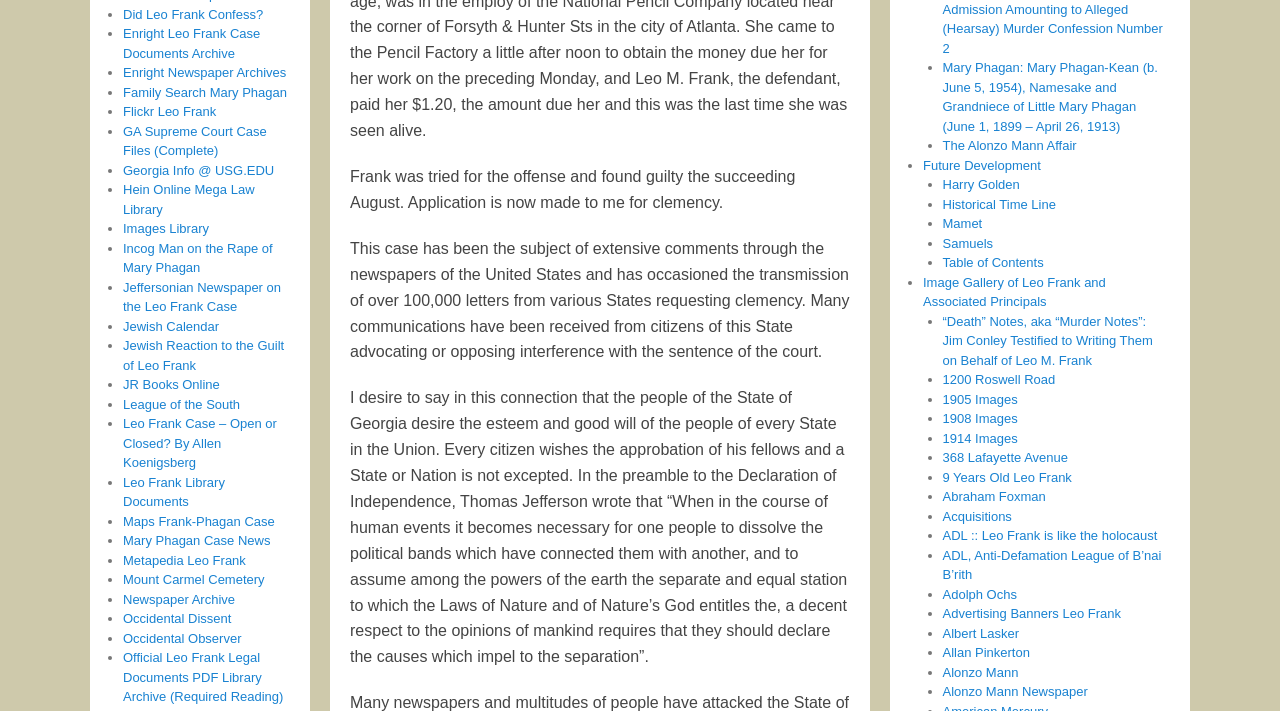Provide a brief response to the question using a single word or phrase: 
What is the purpose of the list markers on the webpage?

To indicate links